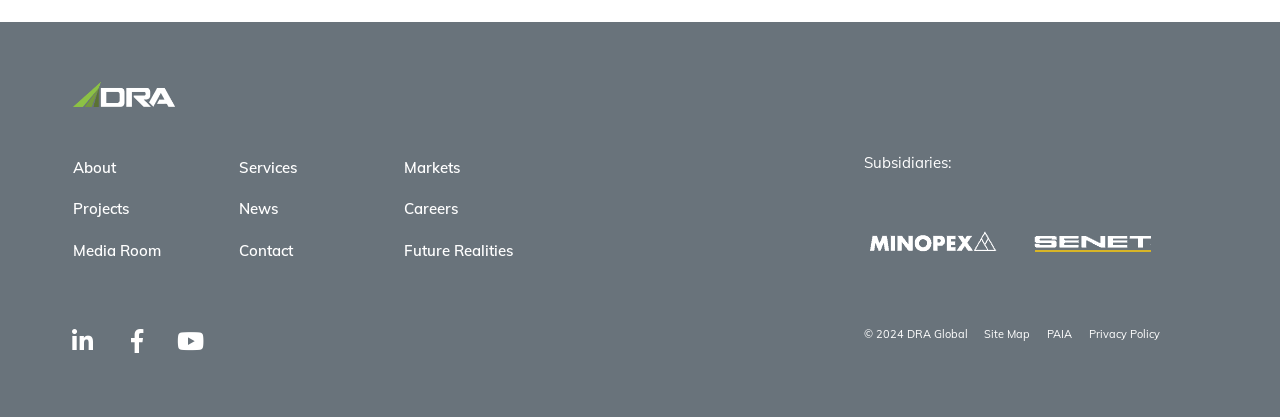Locate the bounding box coordinates of the clickable part needed for the task: "view projects".

[0.057, 0.478, 0.101, 0.524]